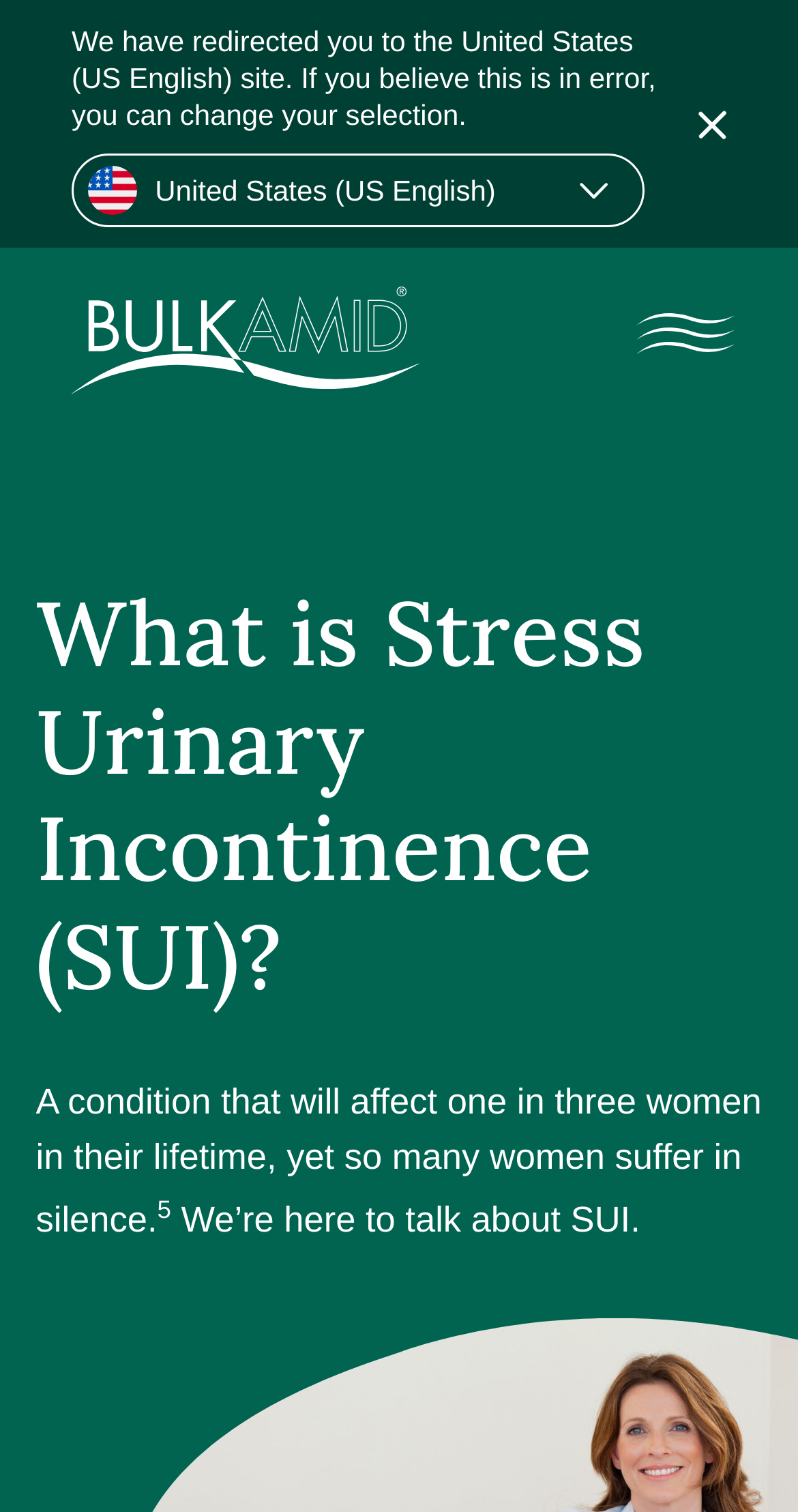Predict the bounding box coordinates of the area that should be clicked to accomplish the following instruction: "Learn about Bulkamid for You". The bounding box coordinates should consist of four float numbers between 0 and 1, i.e., [left, top, right, bottom].

[0.072, 0.178, 0.928, 0.262]